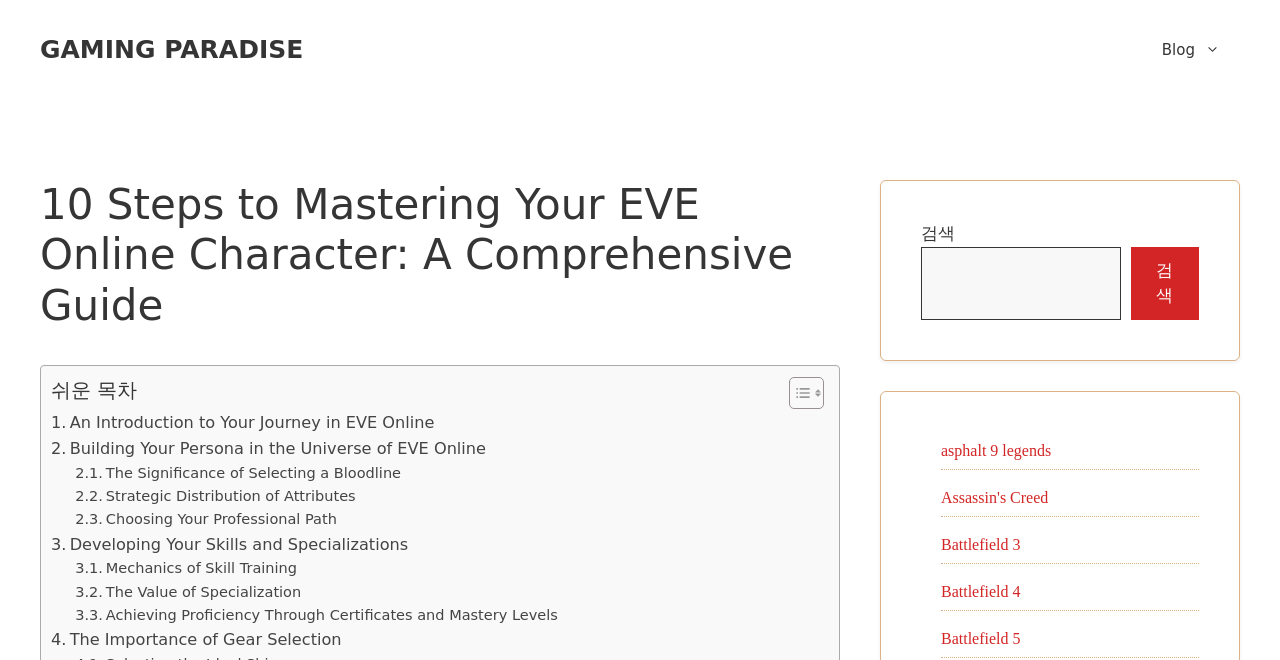What is the search function used for?
Please respond to the question with a detailed and informative answer.

The search function is located in the top right corner of the webpage and has a search box and a button, which suggests that it is used to search for content within the website.